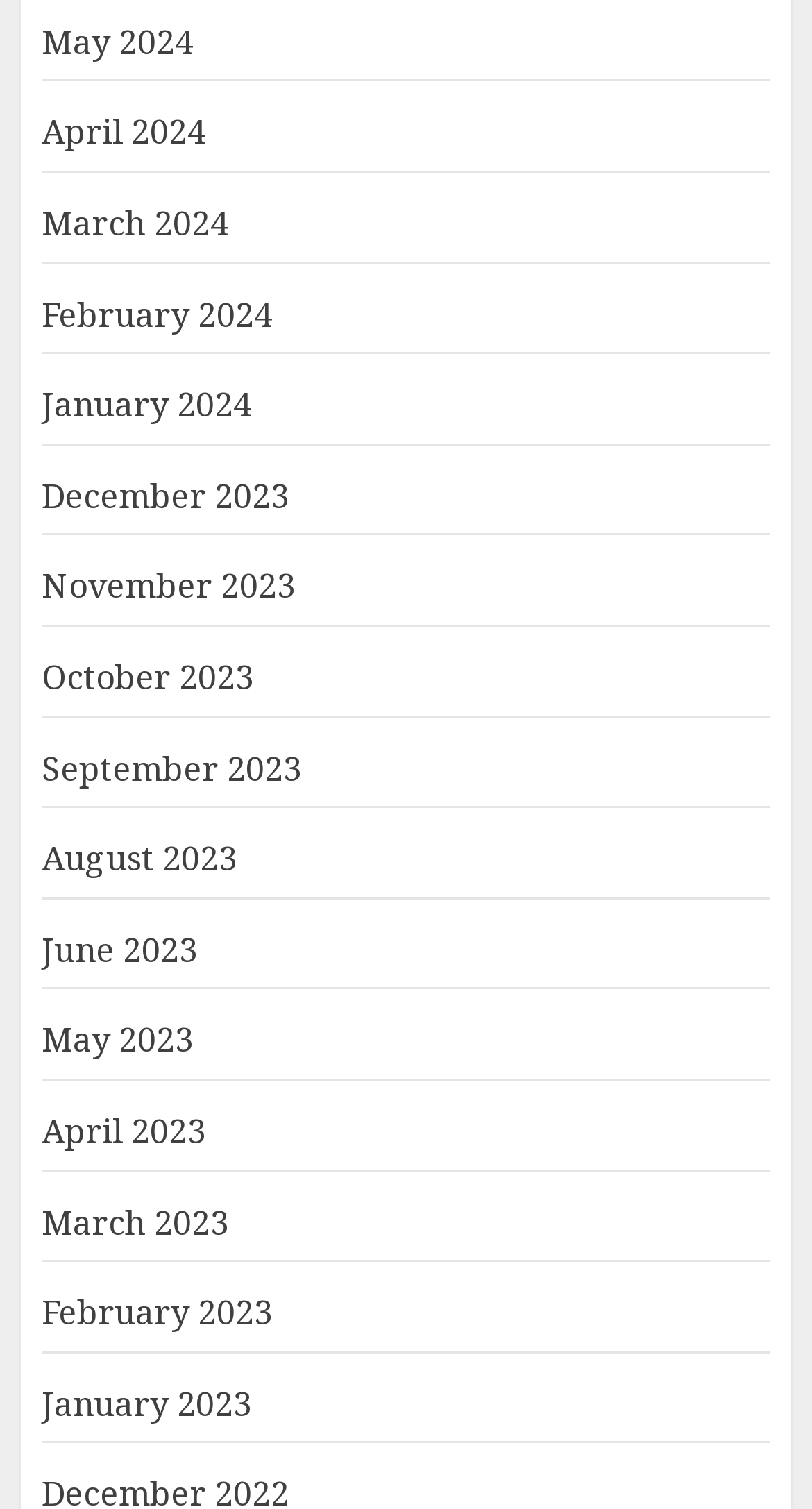Please specify the bounding box coordinates of the element that should be clicked to execute the given instruction: 'Go to April 2023'. Ensure the coordinates are four float numbers between 0 and 1, expressed as [left, top, right, bottom].

[0.051, 0.734, 0.254, 0.766]